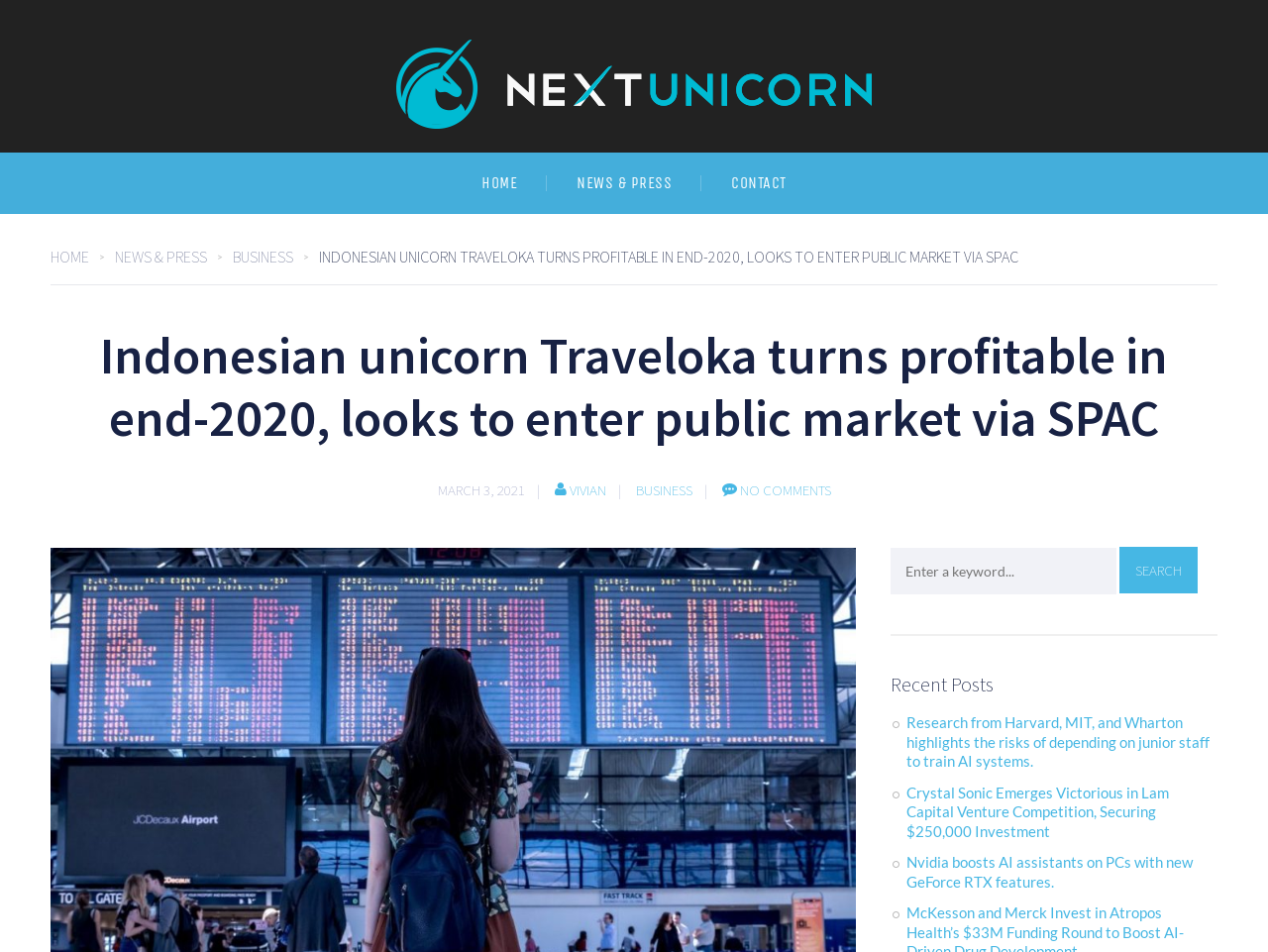Given the description "name="s" placeholder="Enter a keyword..."", provide the bounding box coordinates of the corresponding UI element.

[0.702, 0.575, 0.88, 0.624]